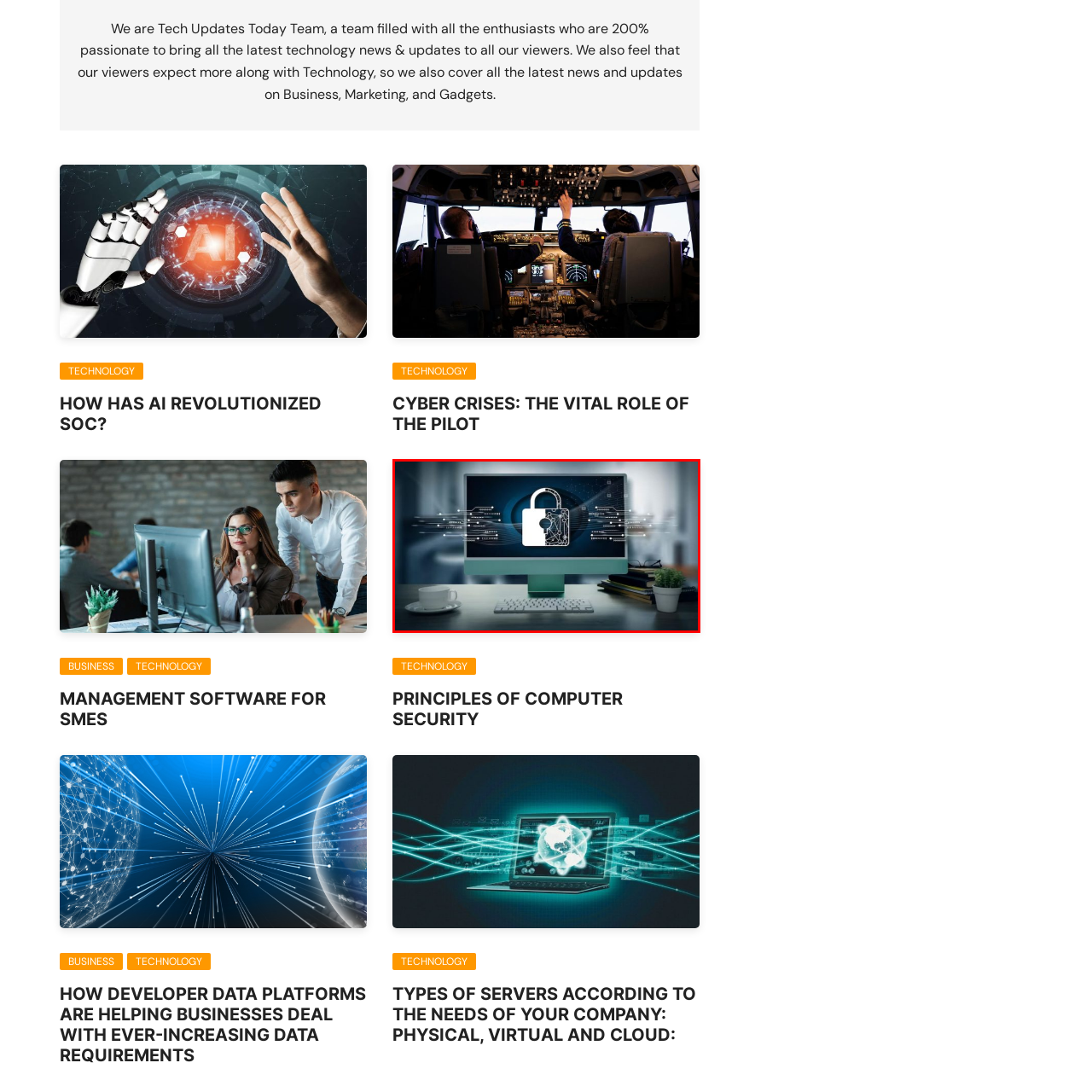Check the image marked by the red frame and reply to the question using one word or phrase:
What is surrounding the lock icon?

Stylized data streams or circuits